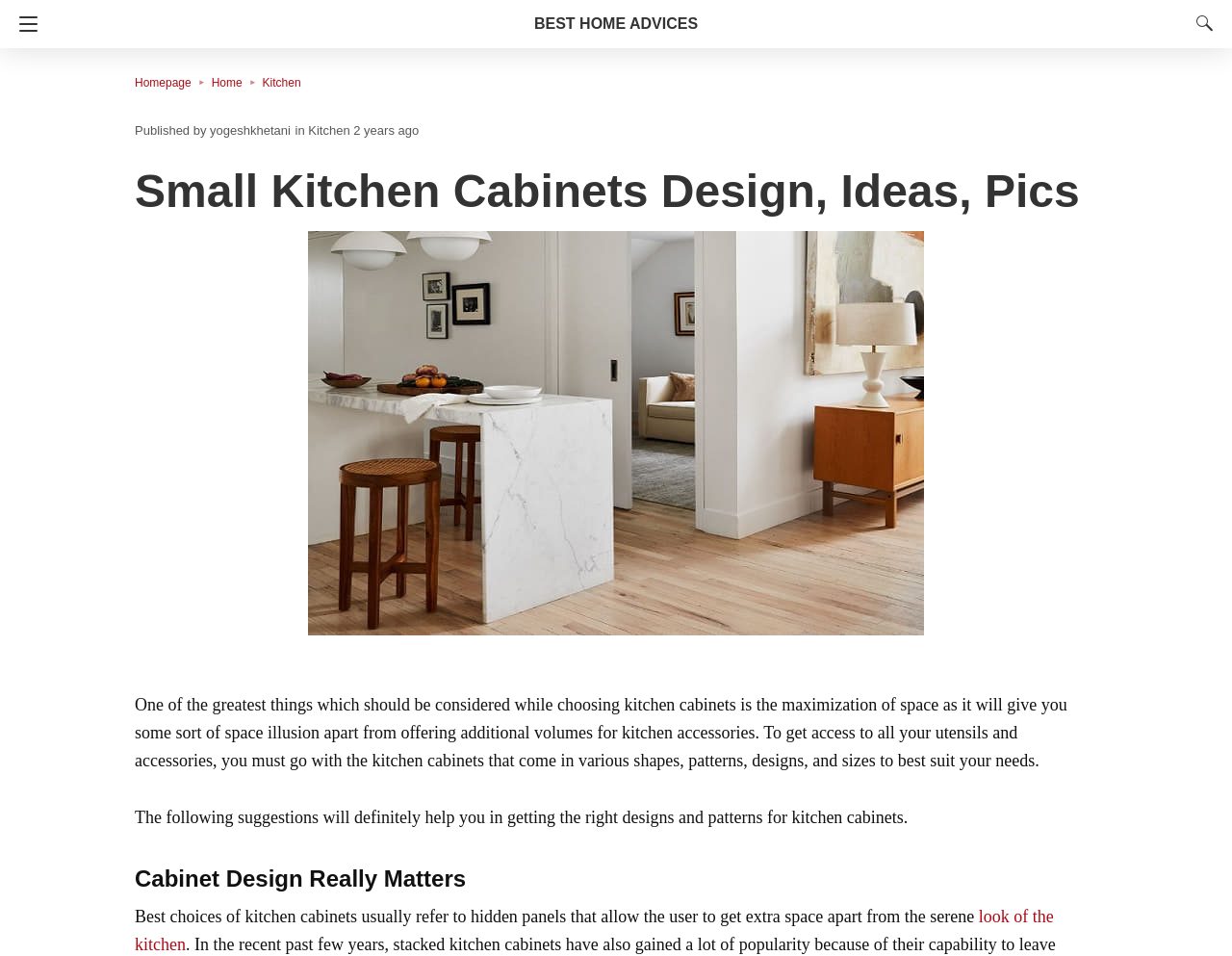Could you identify the text that serves as the heading for this webpage?

Small Kitchen Cabinets Design, Ideas, Pics